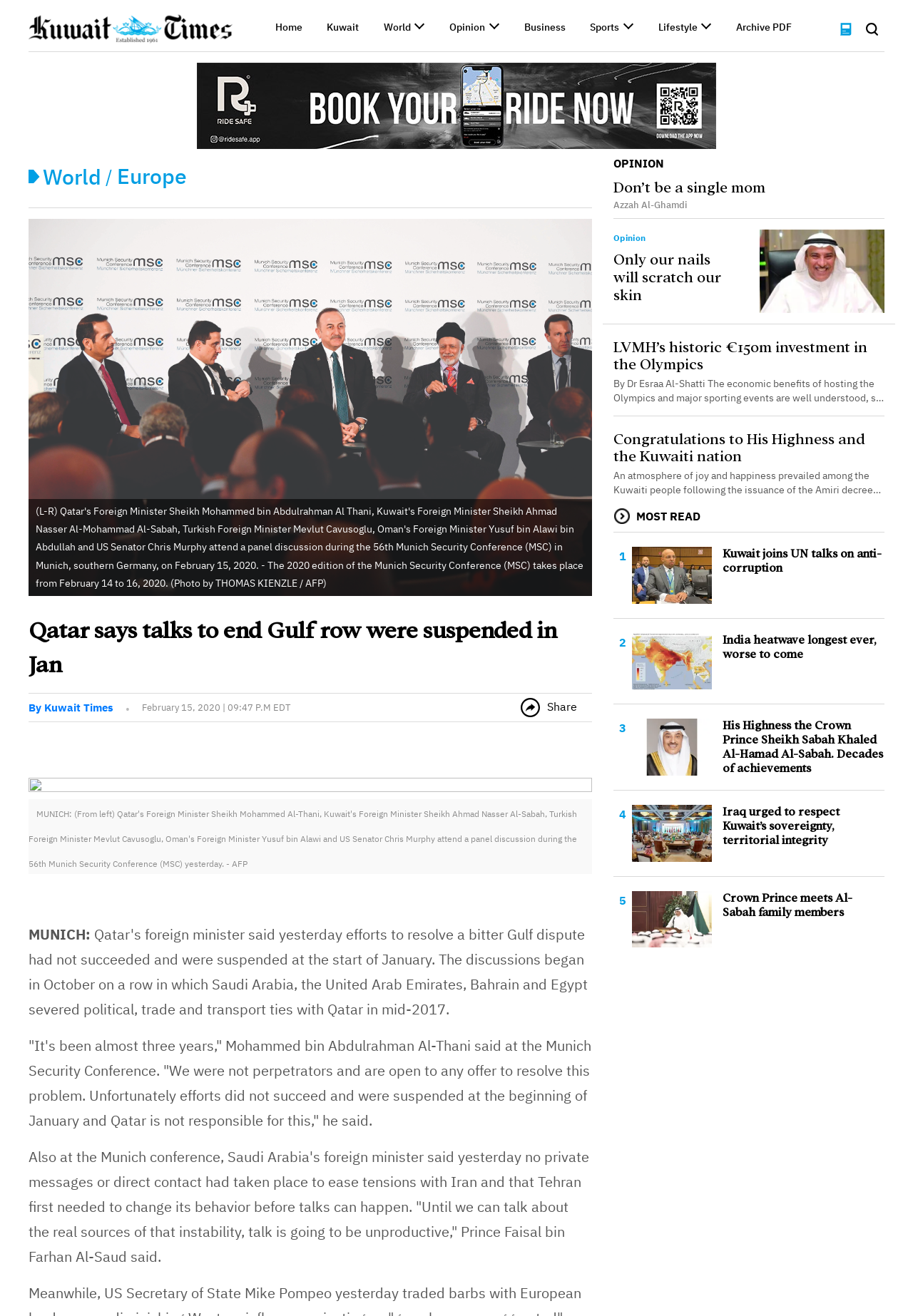Respond to the question with just a single word or phrase: 
What is the name of the conference mentioned in the article?

Munich Security Conference